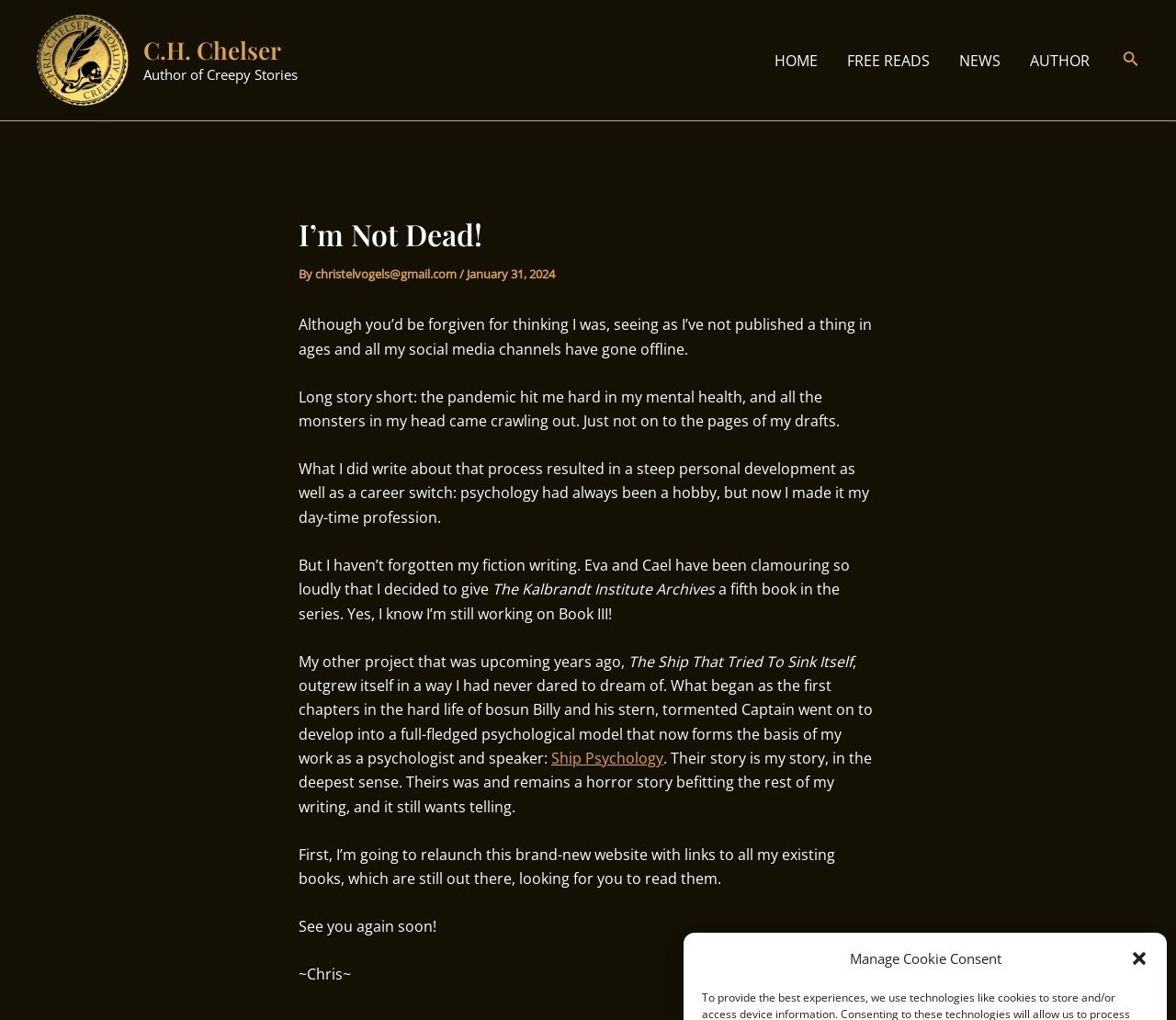Generate a thorough caption that explains the contents of the webpage.

This webpage is the personal website of author C.H. Chelser, featuring a prominent header with the title "I'm Not Dead!" and a subtitle "By C.H. Chelser" along with the author's email address and the date "January 31, 2024". 

At the top right corner, there is a "Close dialog" button and a search icon link with a small image. Below the header, there is a navigation menu with links to "HOME", "FREE READS", "NEWS", and "AUTHOR" sections.

The main content of the webpage is a personal message from the author, explaining their absence from writing and social media due to mental health struggles during the pandemic. The author shares their journey of personal growth, career change, and return to fiction writing. 

The text is divided into several paragraphs, with the author mentioning their upcoming projects, including a fifth book in "The Kalbrandt Institute Archives" series and "The Ship That Tried To Sink Itself", which has evolved into a psychological model used in their work as a psychologist and speaker. There is also a link to "Ship Psychology" within the text.

At the bottom of the page, the author announces the relaunch of their website with links to their existing books and ends with a farewell message and their signature "~Chris~".